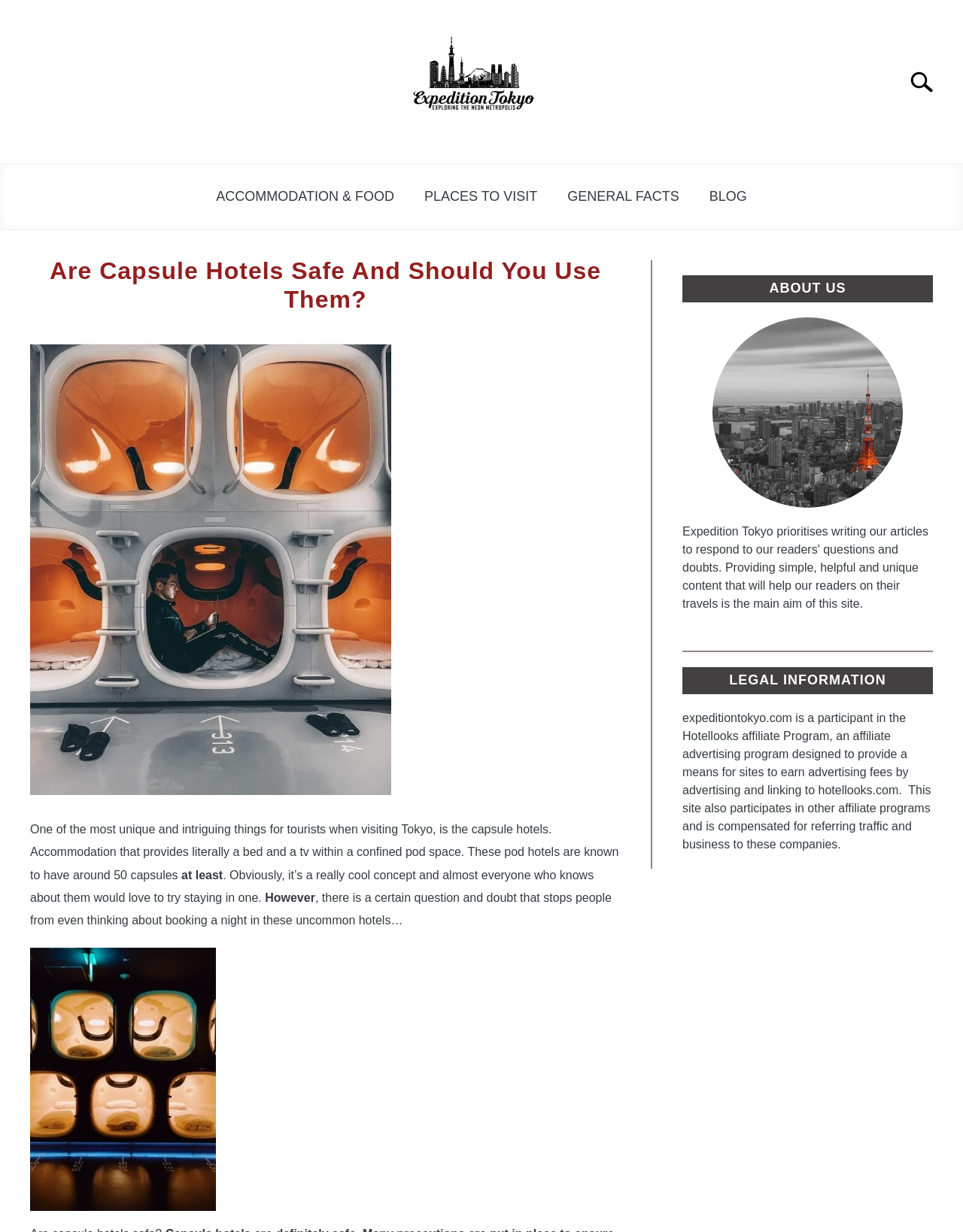Bounding box coordinates are to be given in the format (top-left x, top-left y, bottom-right x, bottom-right y). All values must be floating point numbers between 0 and 1. Provide the bounding box coordinate for the UI element described as: Twitter

None